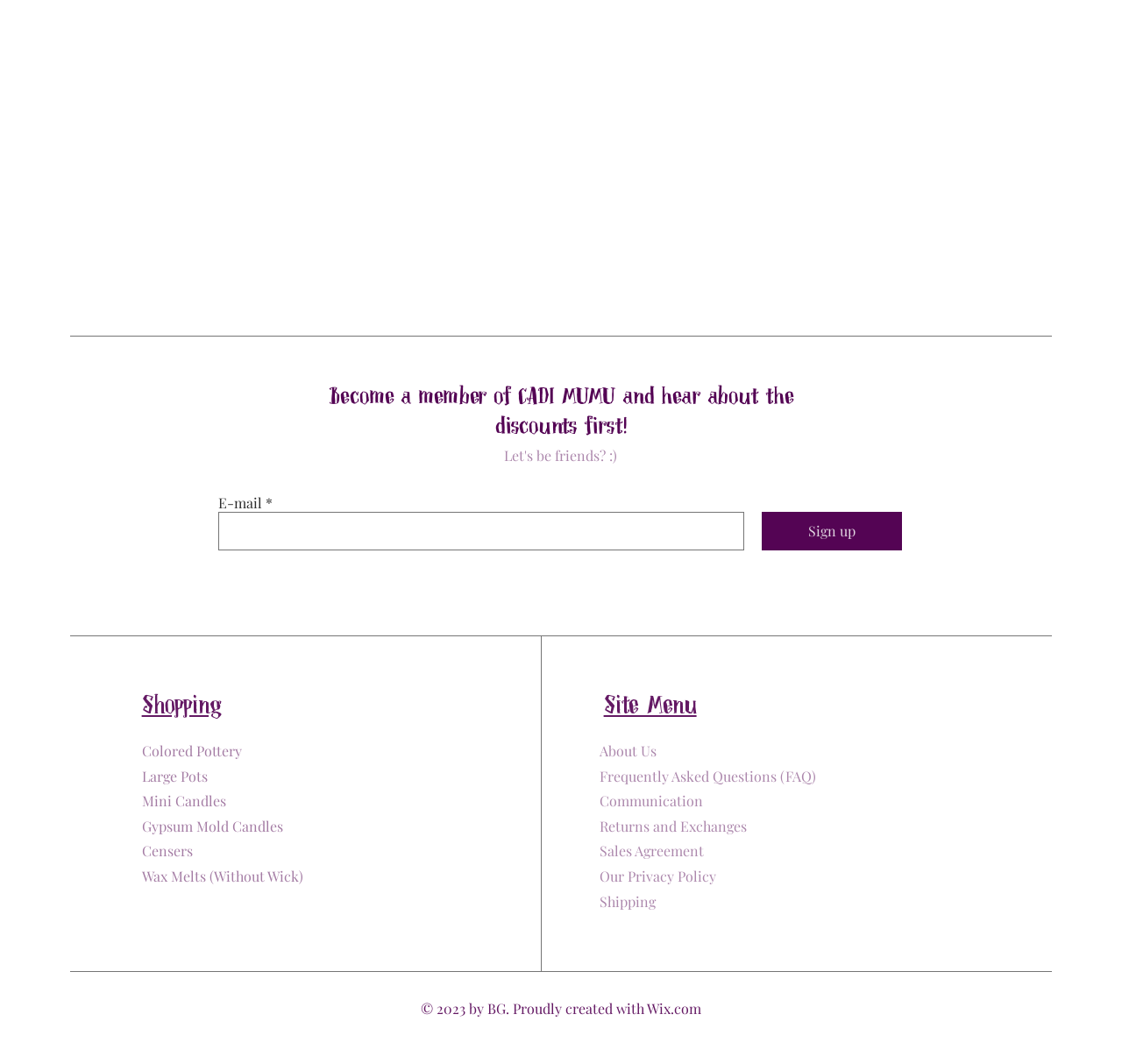Determine the bounding box coordinates of the section I need to click to execute the following instruction: "Click the link to read more about Eric". Provide the coordinates as four float numbers between 0 and 1, i.e., [left, top, right, bottom].

None